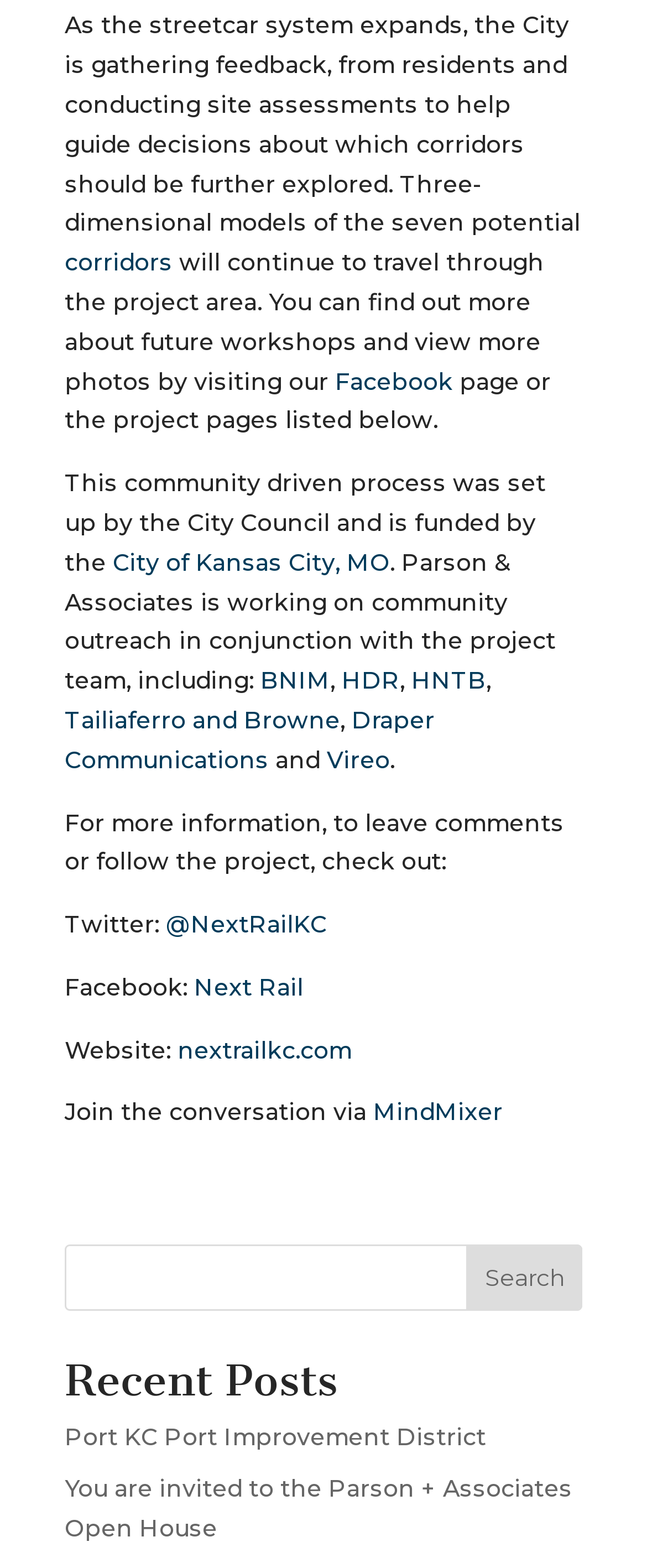Please find the bounding box for the UI element described by: "Next Rail".

[0.3, 0.62, 0.479, 0.639]